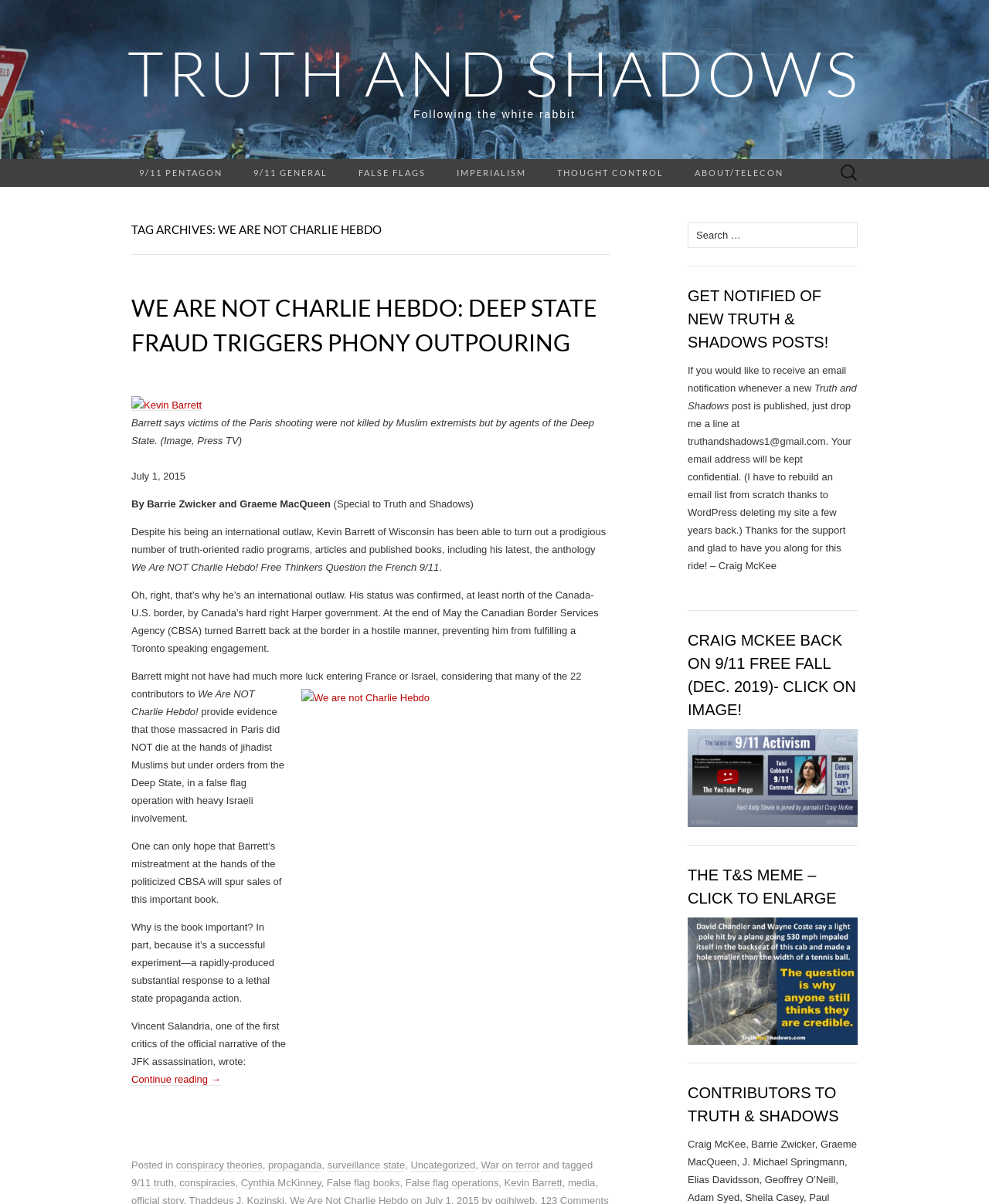Bounding box coordinates are specified in the format (top-left x, top-left y, bottom-right x, bottom-right y). All values are floating point numbers bounded between 0 and 1. Please provide the bounding box coordinate of the region this sentence describes: submitcv@harlequinna.com

None